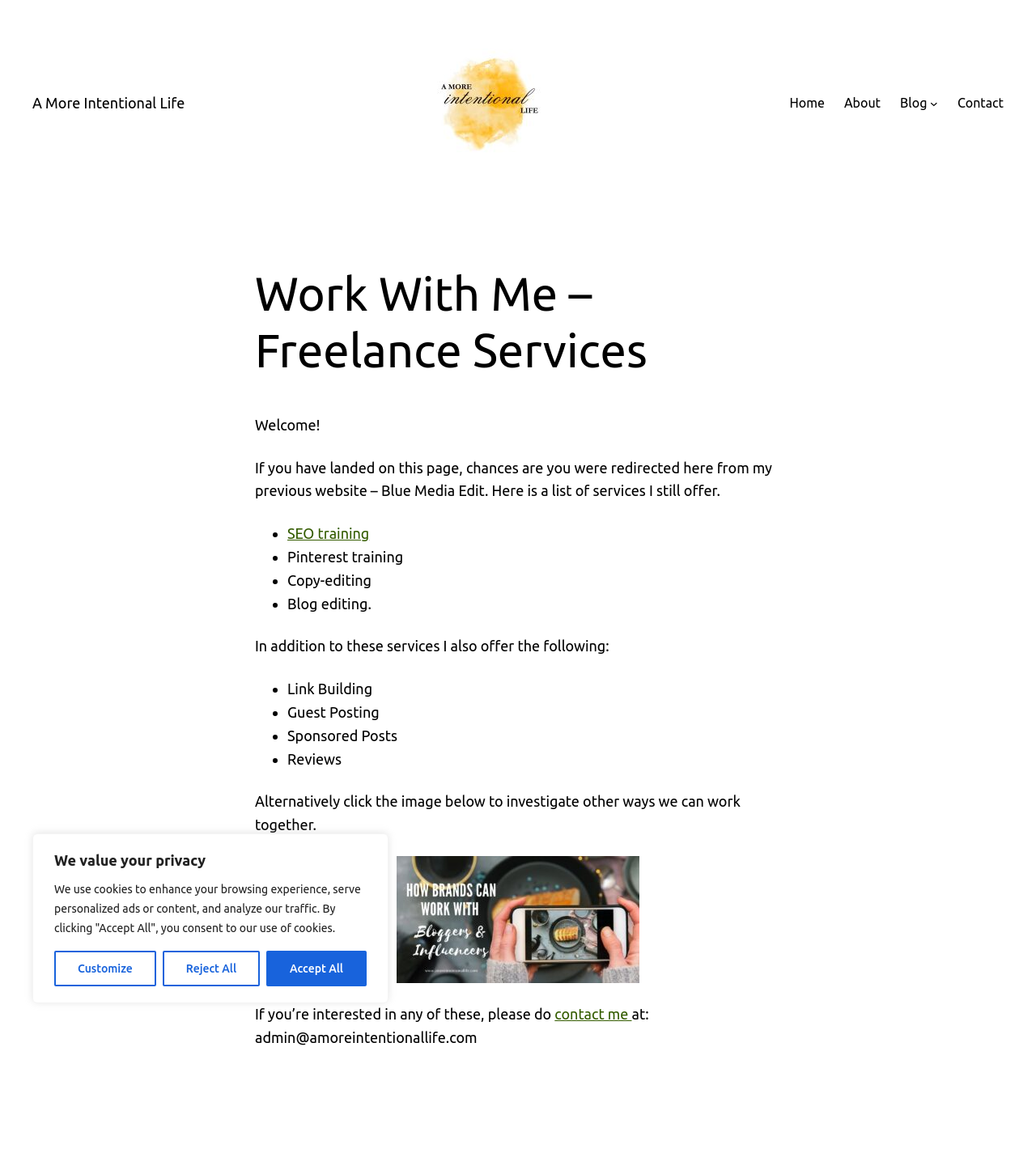Provide an in-depth description of the elements and layout of the webpage.

This webpage is about the services offered by the owner, with a focus on freelance work. At the top, there is a cookie consent notification with three buttons: "Customize", "Reject All", and "Accept All". Below this, there is a link to "A More Intentional Life" and an image with the same name.

On the top-right side, there is a navigation menu with links to "Home", "About", "Blog", and "Contact". The "Blog" link has a submenu button next to it.

The main content of the page is divided into sections. The first section has a heading "Work With Me – Freelance Services" and a welcome message. Below this, there is a list of services offered, including SEO training, Pinterest training, copy-editing, and blog editing.

The next section lists additional services, including link building, guest posting, sponsored posts, and reviews. Below this, there is a message encouraging visitors to click on an image to explore other ways to work together. The image is a link to a page about how brands can work with bloggers.

Finally, there is a call-to-action section with a message asking interested visitors to contact the owner, with a link to "contact me" and an email address provided.